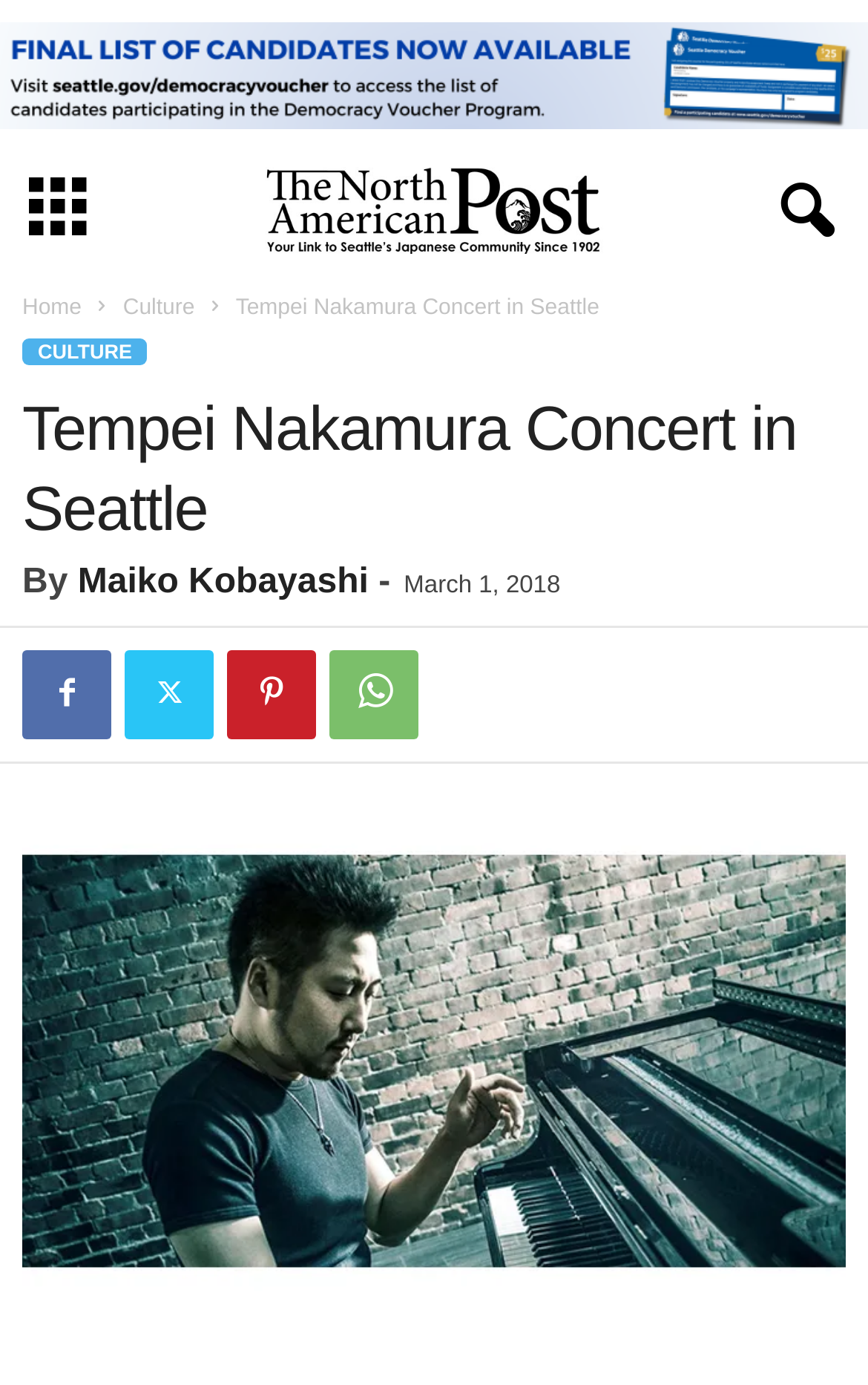Offer a thorough description of the webpage.

The webpage is about Tempei Nakamura, a Japanese composer and pianist, and his concert in Seattle. At the top of the page, there is a large image that spans the entire width, with a link overlaid on top of it. Below the image, there is a navigation menu with links to "Home" and "Culture" on the left, and the title "Tempei Nakamura Concert in Seattle" on the right.

Further down, there is a header section that contains the title "Tempei Nakamura Concert in Seattle" again, followed by the author's name "Maiko Kobayashi" and the date "March 1, 2018". Below this section, there are four social media links represented by icons.

The main content of the page is an article or a blog post, which is not explicitly described in the accessibility tree. However, it is likely that the article is about Tempei Nakamura's concert in Seattle, given the title and the meta description.

At the very bottom of the page, there is another large image that spans the entire width, with a link overlaid on top of it. This image may be related to the concert or the artist, but its exact content is not described in the accessibility tree.